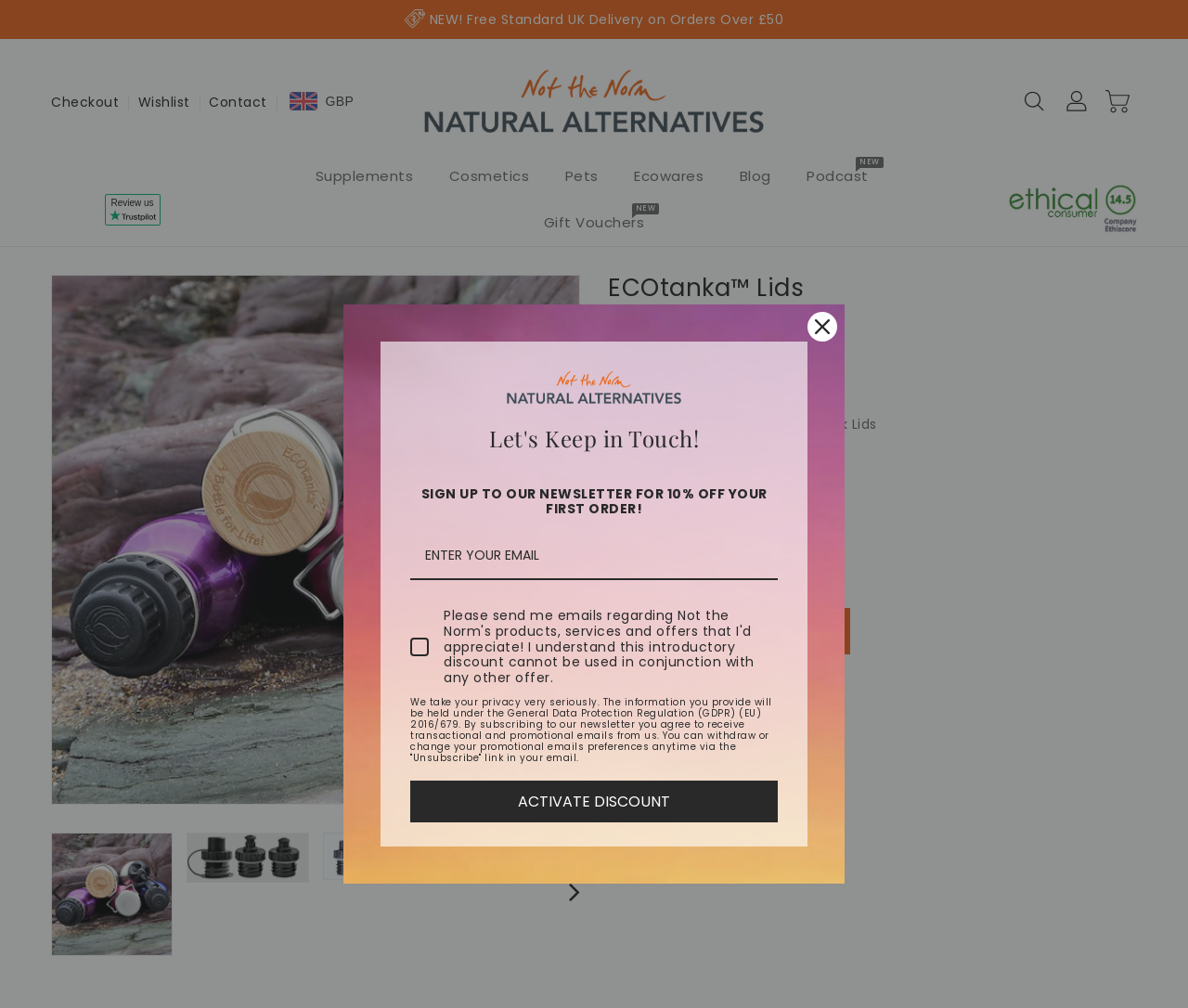How many navigation links are there in the top menu?
Please give a detailed and elaborate explanation in response to the question.

I counted the navigation links in the top menu and found nine links, including 'Supplements', 'Cosmetics', 'Pets', 'Ecowares', 'Blog', 'Podcast NEW', 'Gift Vouchers NEW', 'Checkout', and 'Wishlist'.